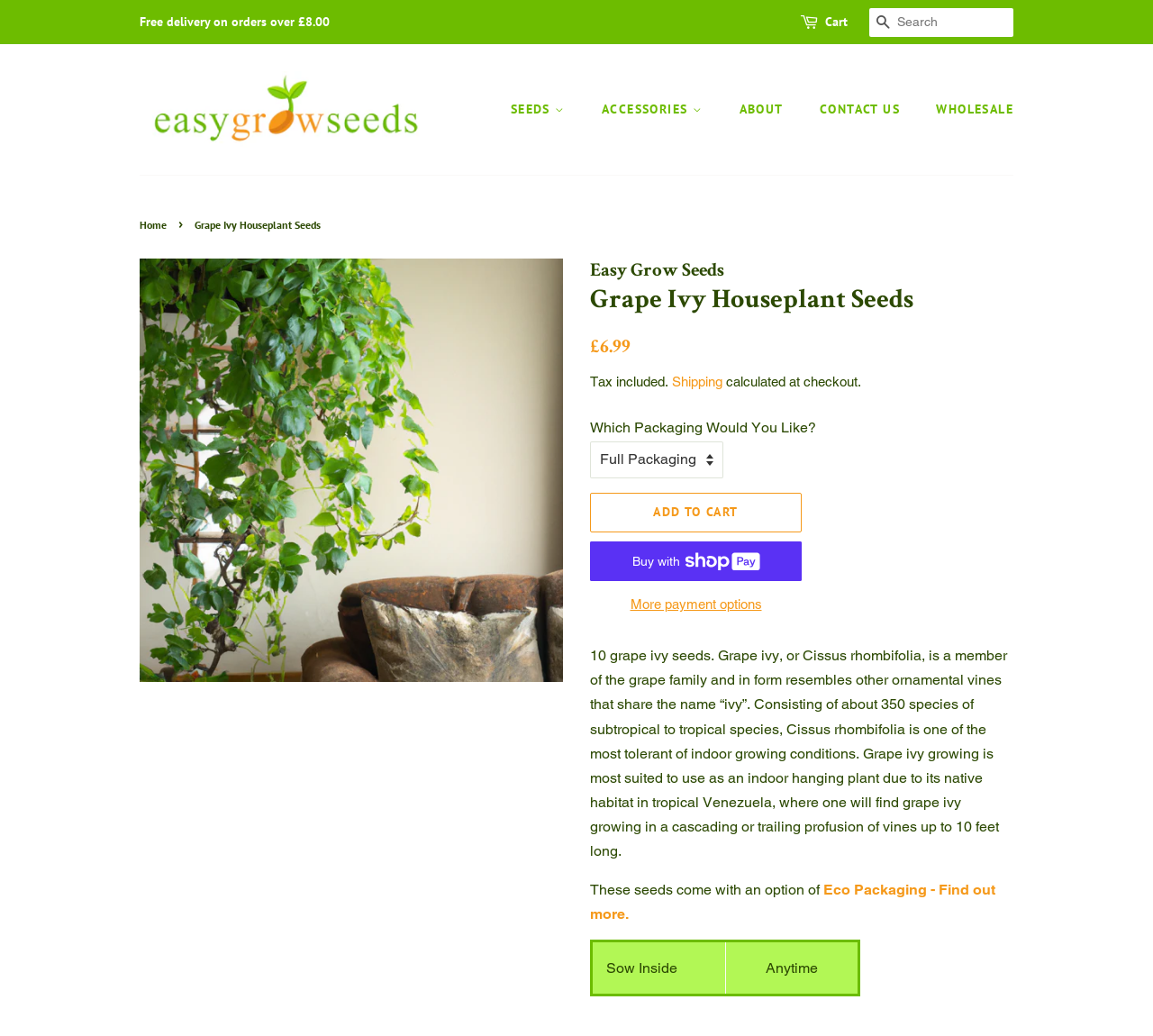Observe the image and answer the following question in detail: What is the purpose of the 'Eco Packaging' option?

The purpose of the 'Eco Packaging' option can be found by clicking on the link 'Eco Packaging - Find out more', which is located below the product description.